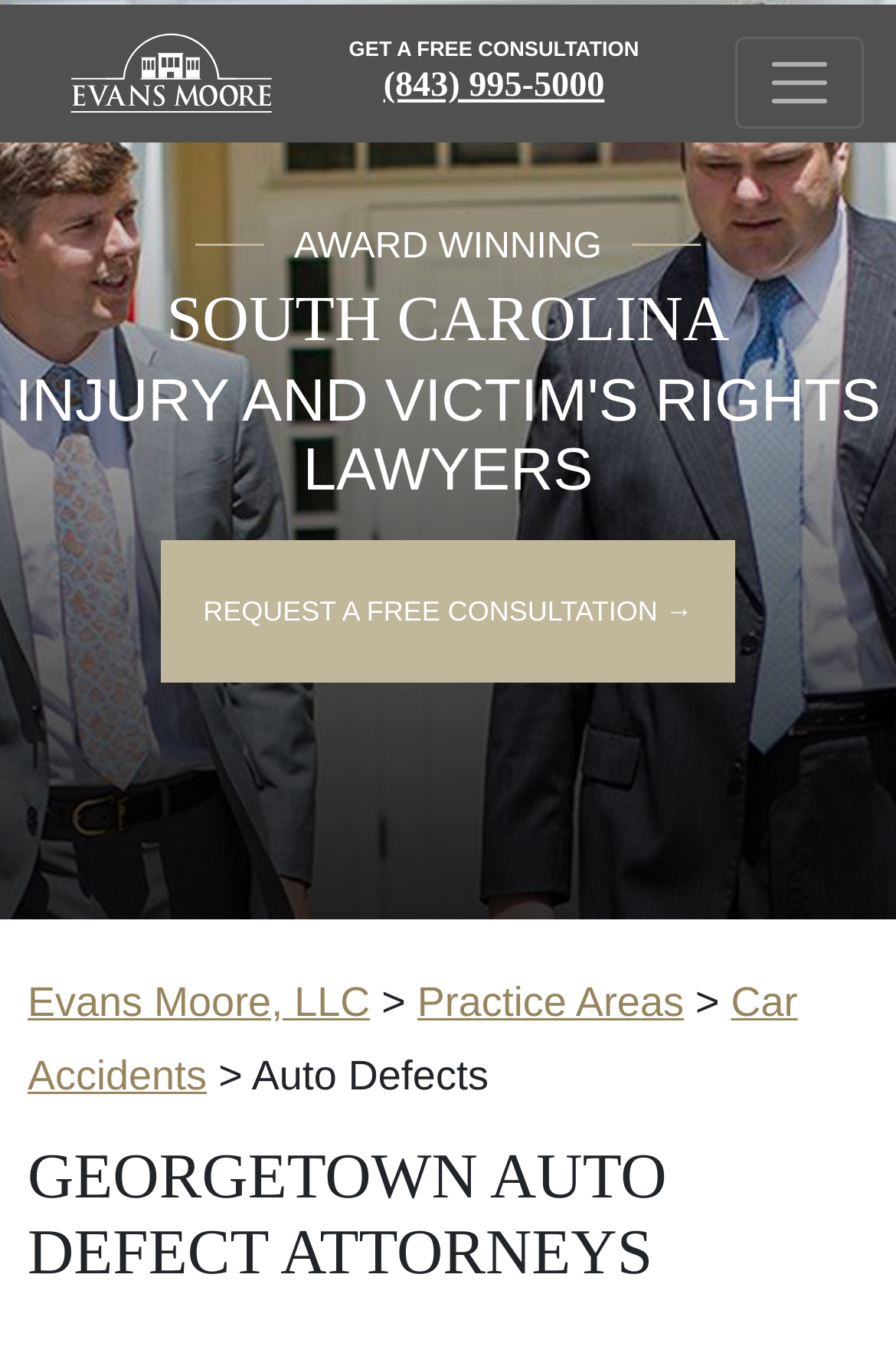What can you do on this webpage?
Please provide a comprehensive answer based on the details in the screenshot.

I found that you can request a free consultation by looking at the link element with the text 'REQUEST A FREE CONSULTATION →' which is located at the top of the webpage, below the 'GET A FREE CONSULTATION' text.